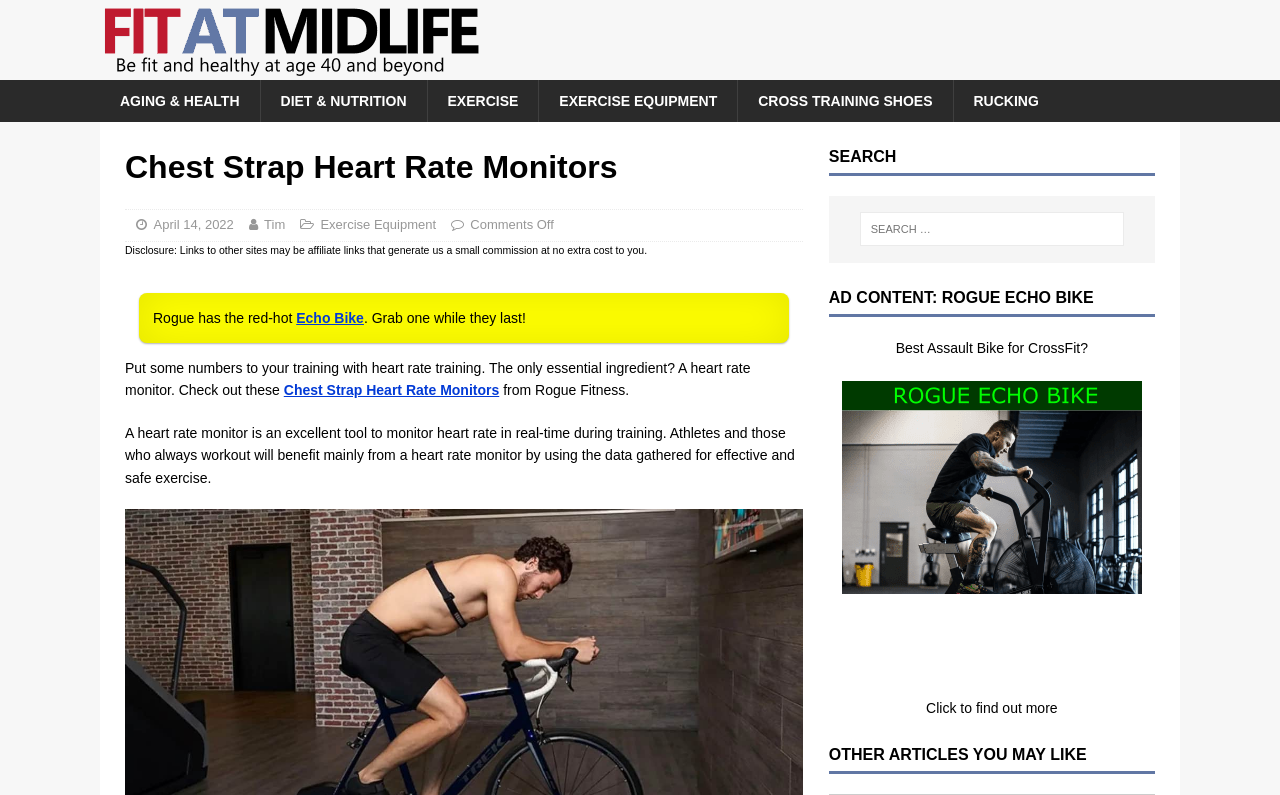Identify the headline of the webpage and generate its text content.

Chest Strap Heart Rate Monitors